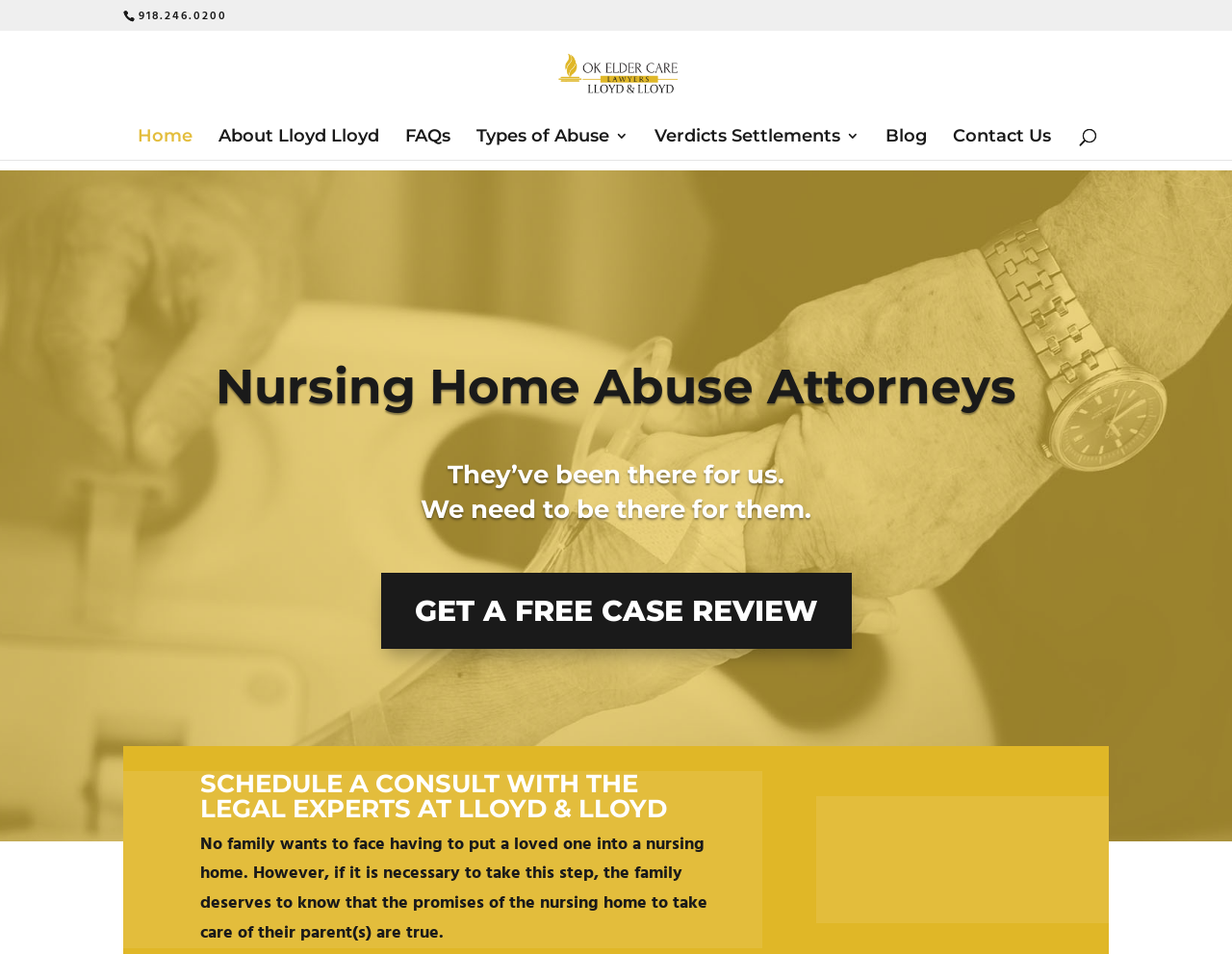What can you do with the 'GET A FREE CASE REVIEW' button?
Using the image as a reference, deliver a detailed and thorough answer to the question.

I found the 'GET A FREE CASE REVIEW' button by looking at the content of the page, which suggests that clicking this button will allow you to get a free case review from the law firm.